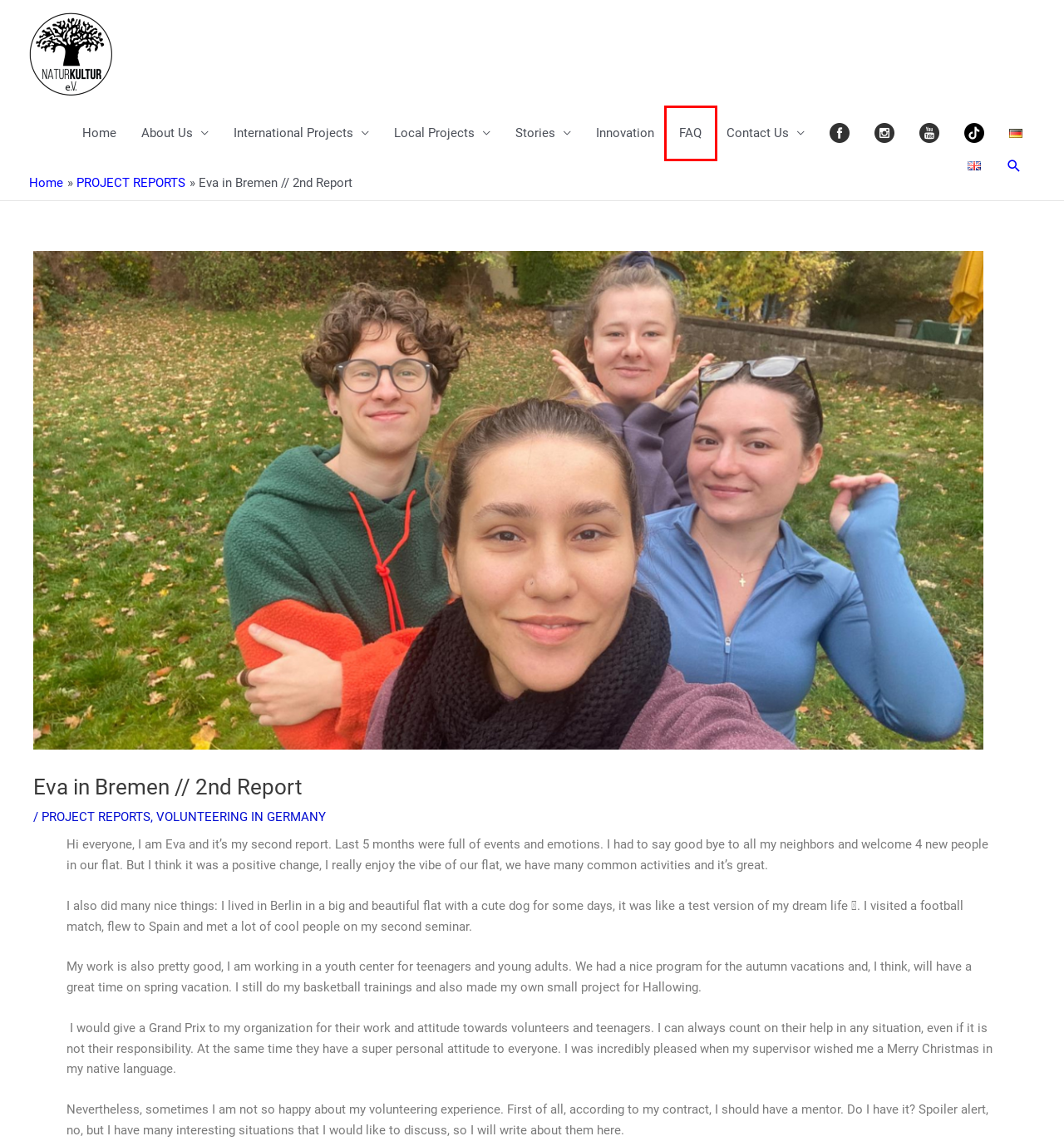Review the webpage screenshot provided, noting the red bounding box around a UI element. Choose the description that best matches the new webpage after clicking the element within the bounding box. The following are the options:
A. Innovation - NaturKultur
B. HOME DE - NaturKultur
C. PROJECT REPORTS Archives - NaturKultur
D. VOLUNTEERING IN GERMANY Archives - NaturKultur
E. International Camp in the Nature - NaturKultur
F. FAQ - NaturKultur
G. HOME EN - NaturKultur
H. Our team - NaturKultur

F